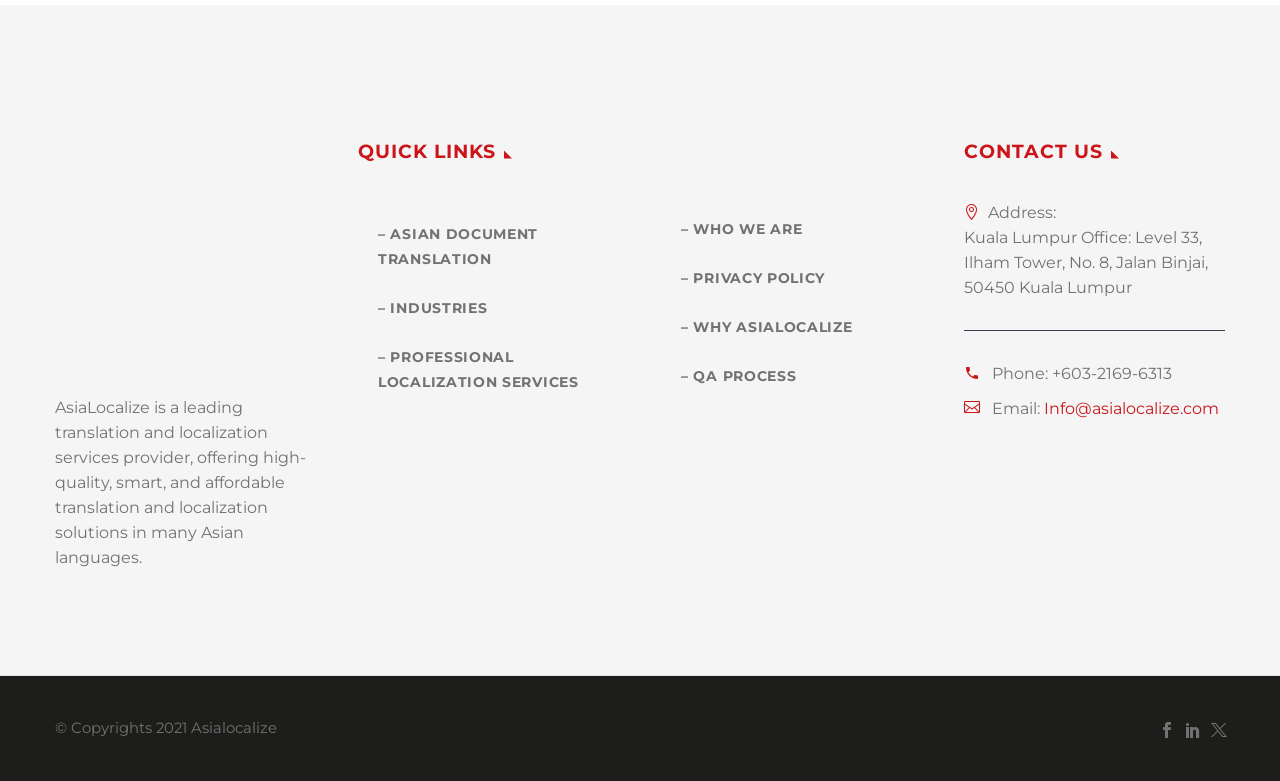Please find the bounding box coordinates of the element that must be clicked to perform the given instruction: "Visit the Dying of the Light page". The coordinates should be four float numbers from 0 to 1, i.e., [left, top, right, bottom].

None